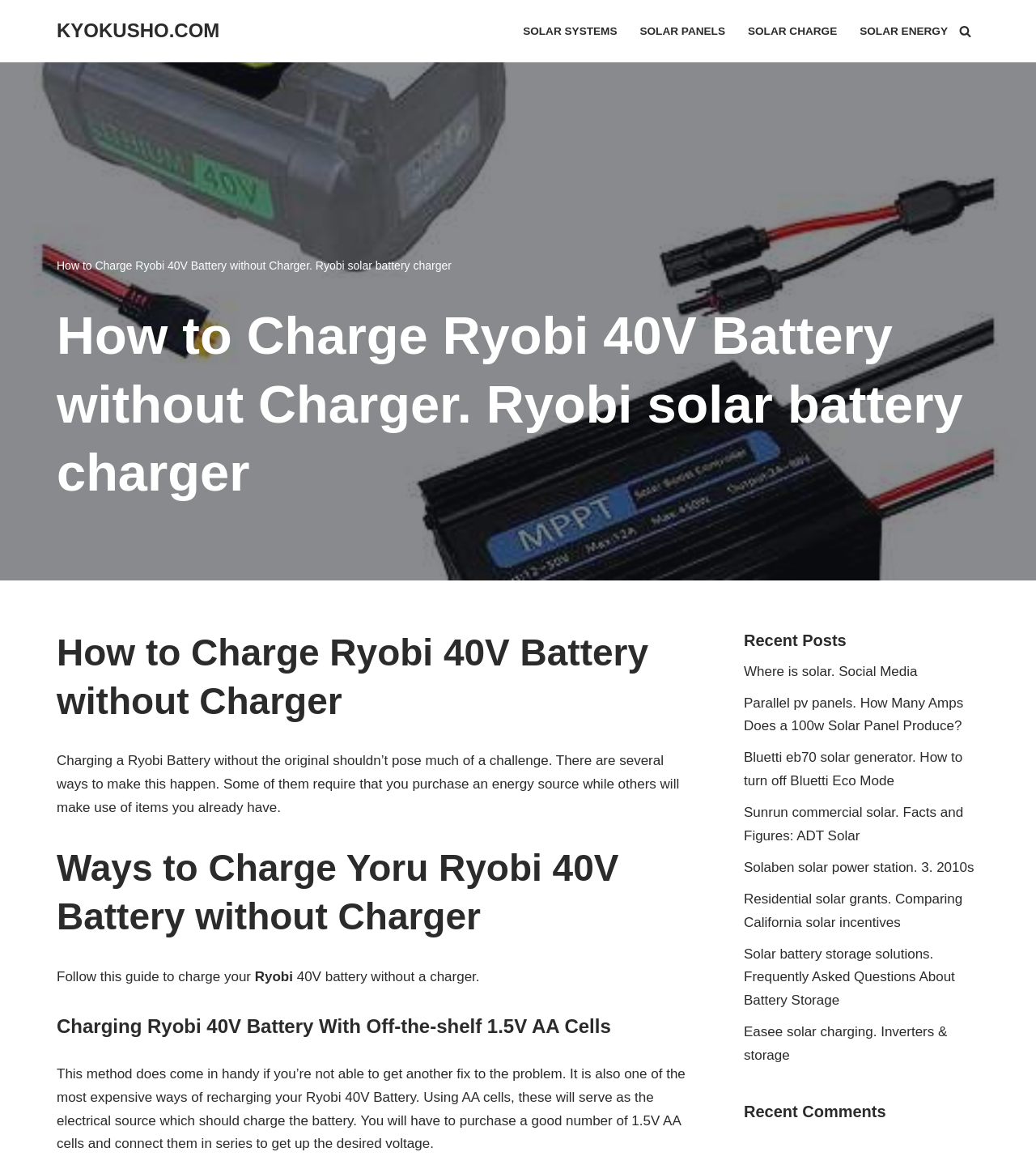Find the bounding box of the web element that fits this description: "Solar Energy".

[0.83, 0.018, 0.915, 0.035]